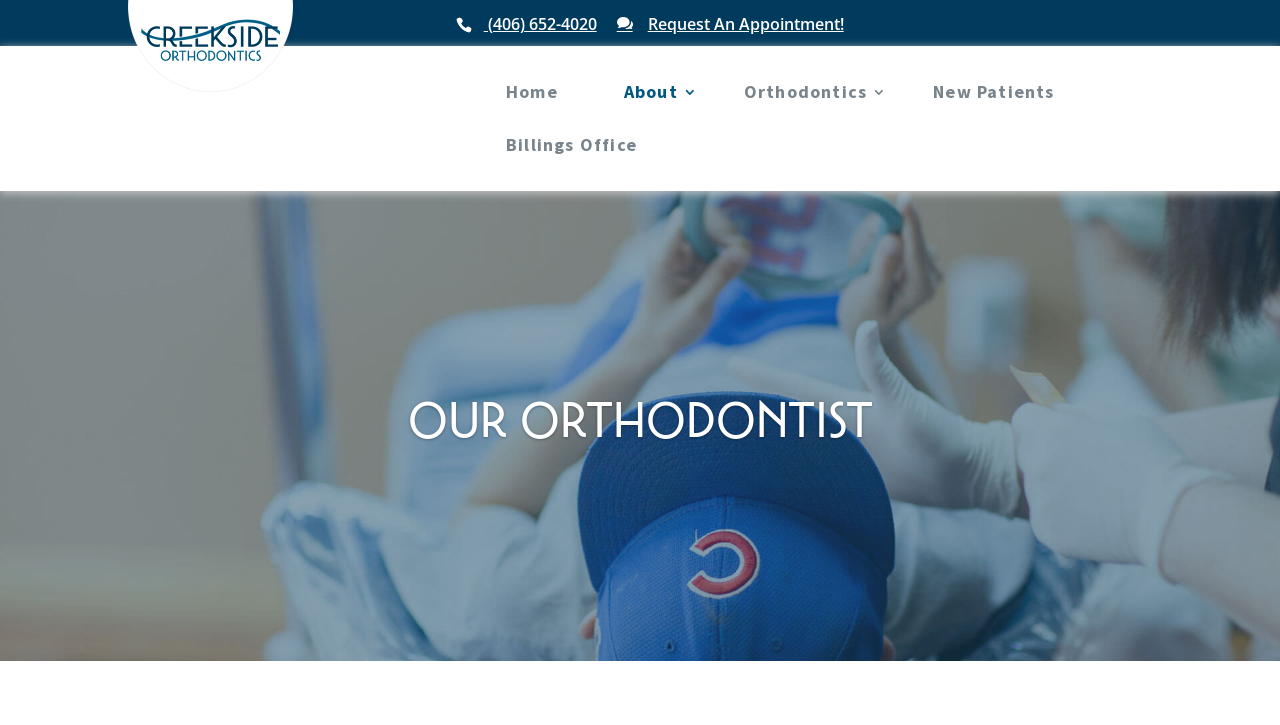What is the purpose of the 'Request An Appointment!' button?
Could you answer the question with a detailed and thorough explanation?

I determined the purpose of the button by looking at its text 'Request An Appointment!' which implies that clicking on it will allow users to schedule an appointment with the orthodontist.